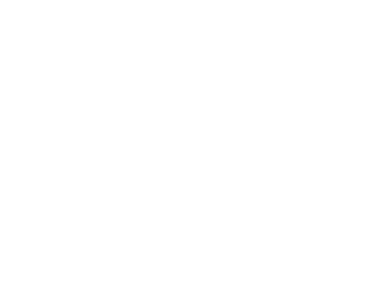Provide a one-word or one-phrase answer to the question:
What type of event is showcased in the image?

Cultural dance performance